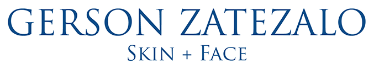What is the design style of the logo?
Look at the image and respond with a one-word or short-phrase answer.

Clean and modern